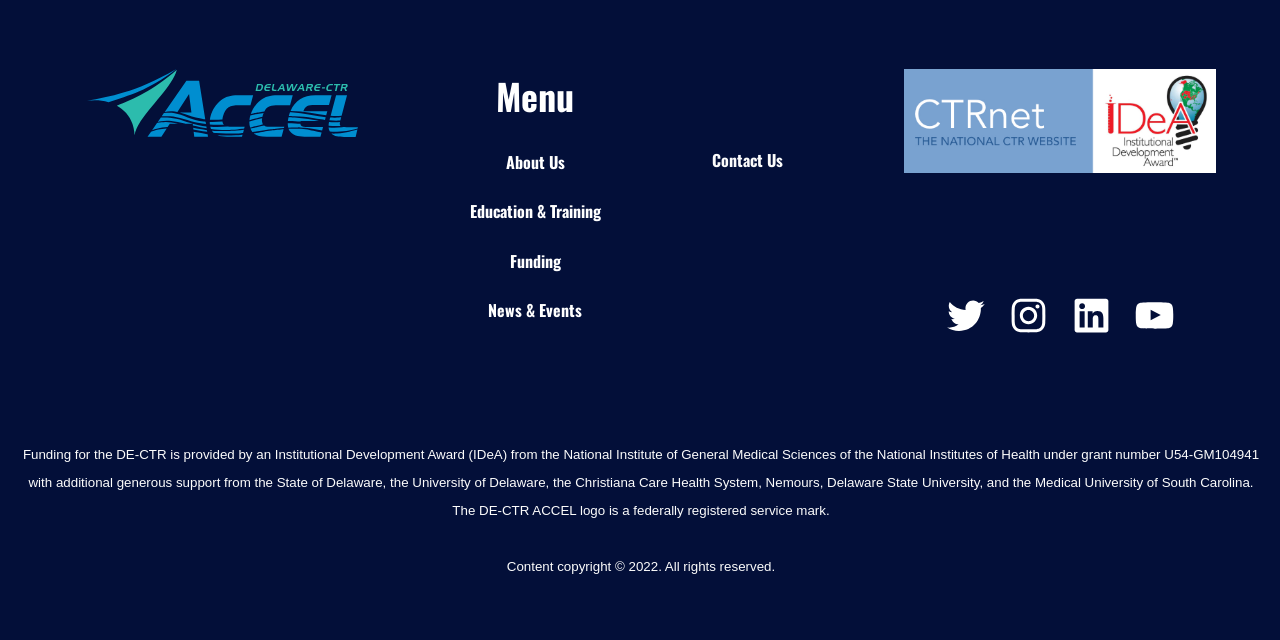Locate the bounding box of the UI element based on this description: "Twitter". Provide four float numbers between 0 and 1 as [left, top, right, bottom].

[0.737, 0.458, 0.772, 0.528]